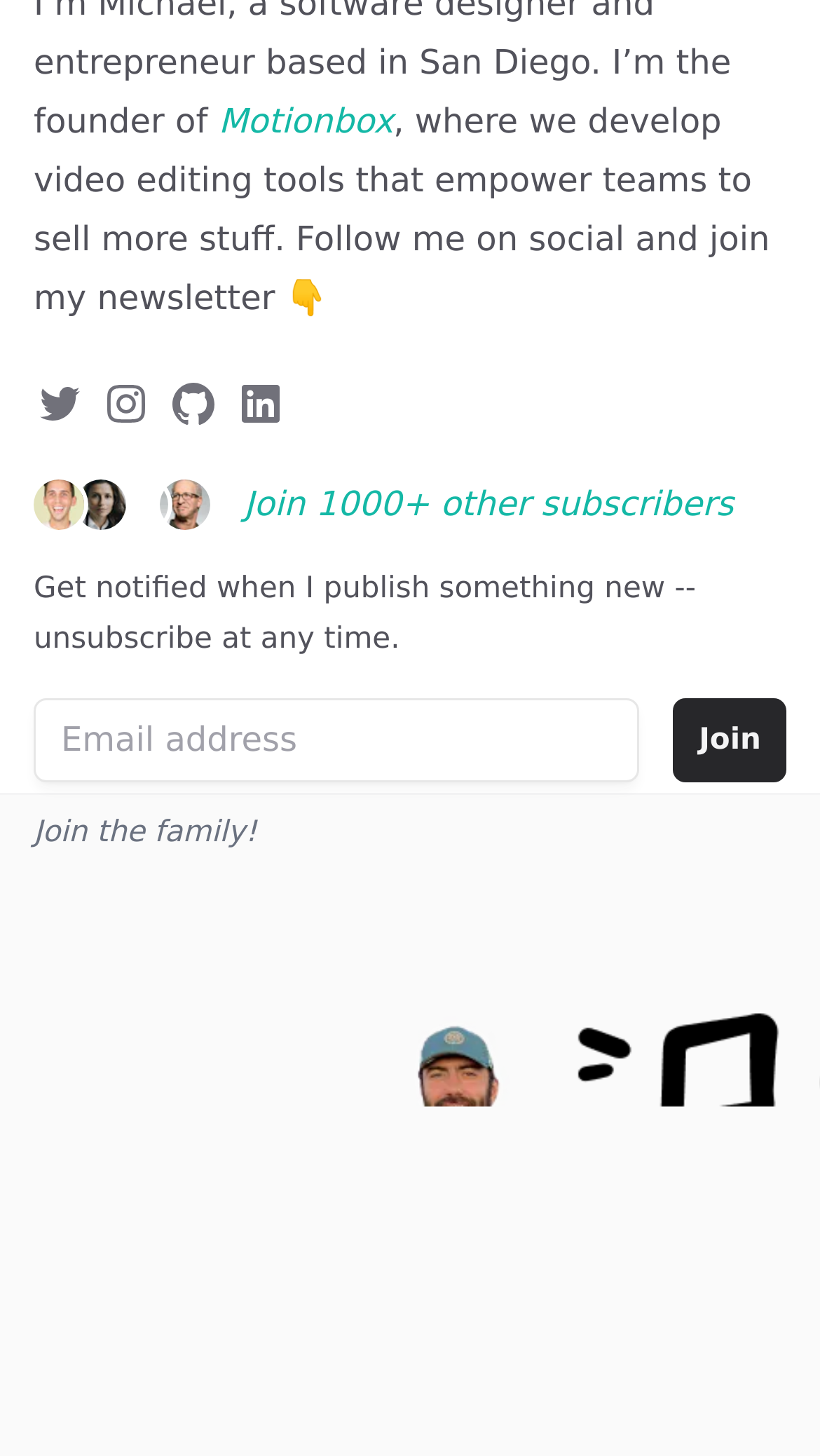For the following element description, predict the bounding box coordinates in the format (top-left x, top-left y, bottom-right x, bottom-right y). All values should be floating point numbers between 0 and 1. Description: aria-label="Follow on Instagram"

[0.113, 0.254, 0.195, 0.3]